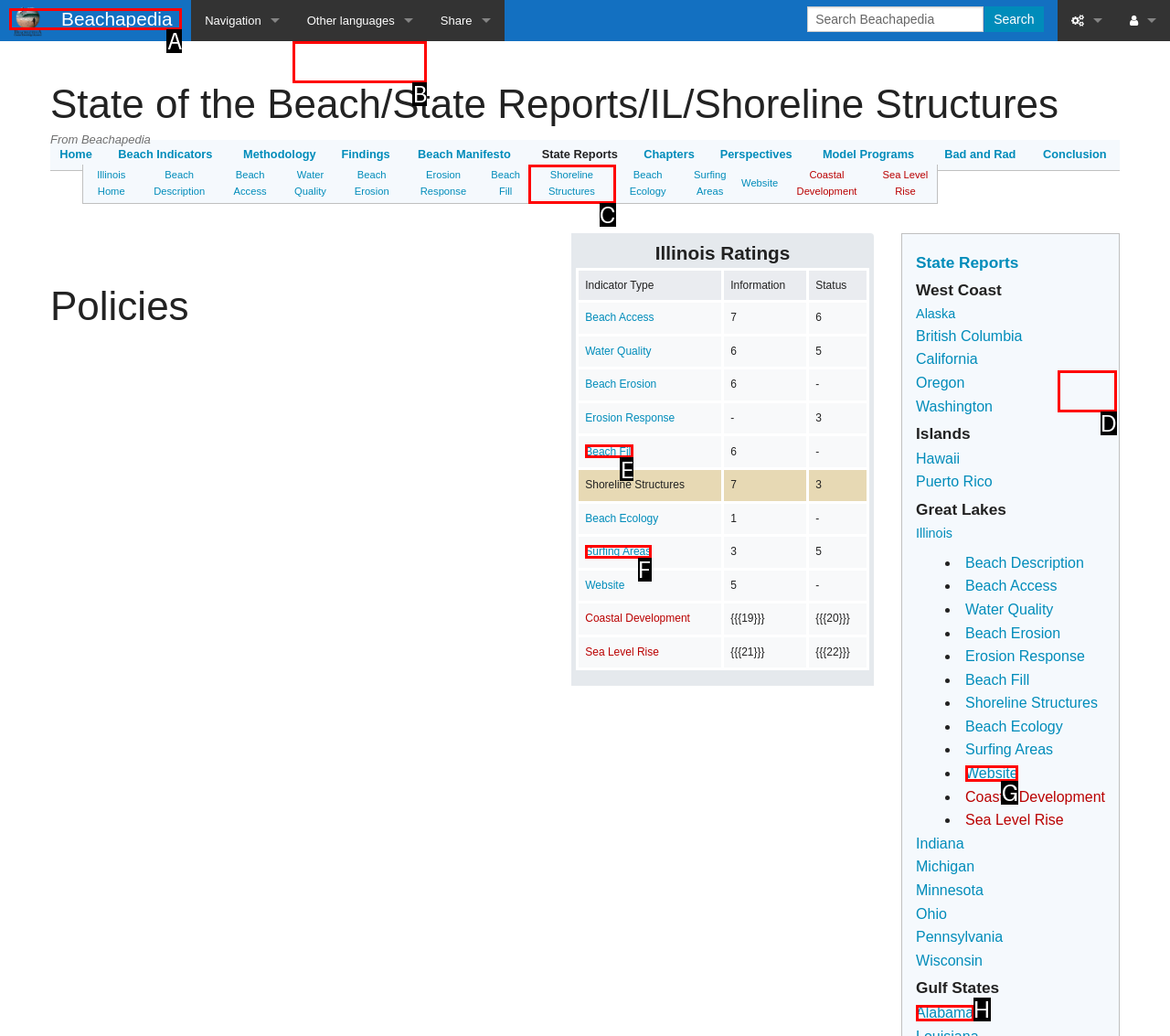Which UI element should be clicked to perform the following task: Learn about Shoreline Structures? Answer with the corresponding letter from the choices.

C